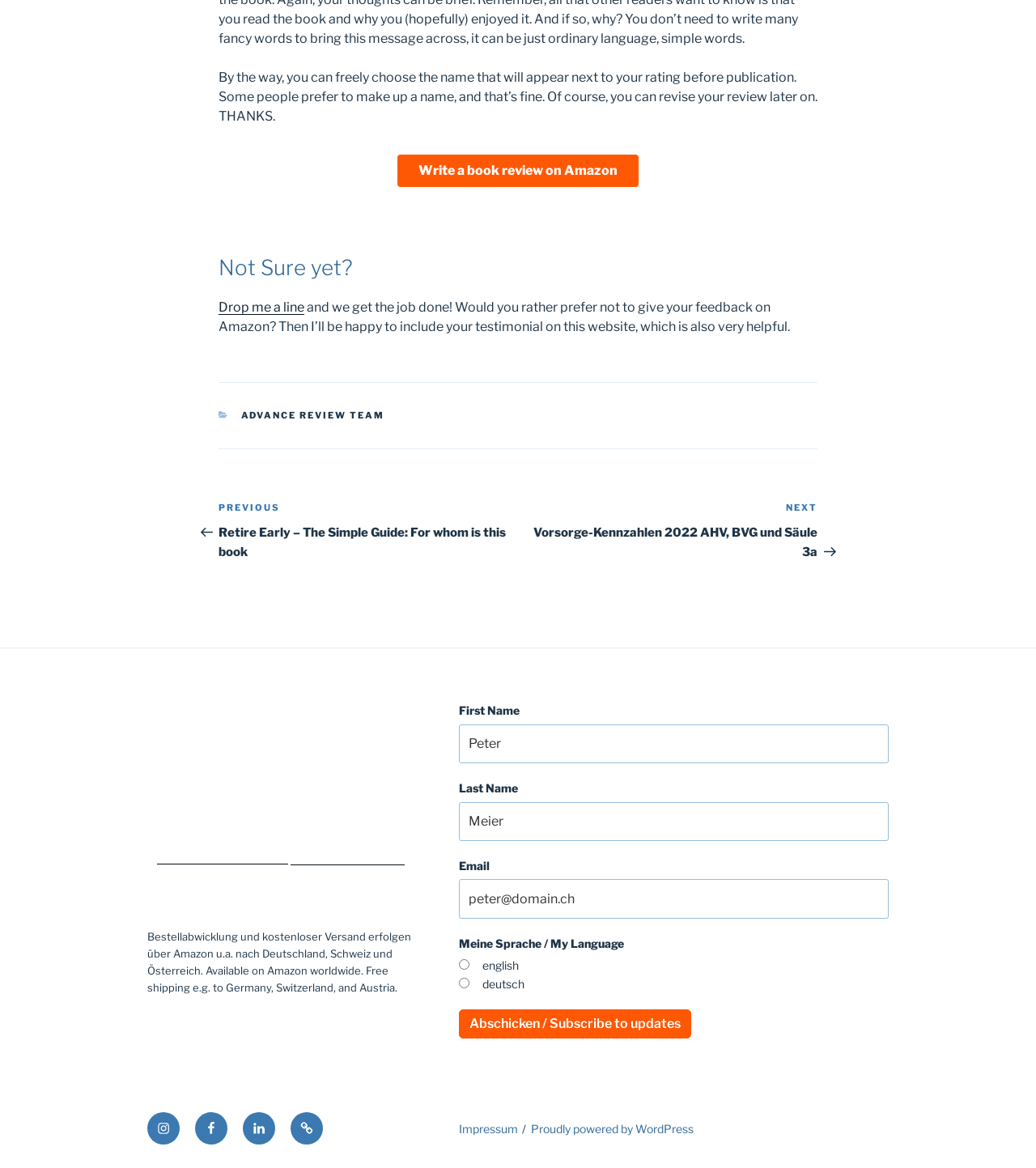Please specify the bounding box coordinates of the area that should be clicked to accomplish the following instruction: "Click on previous post". The coordinates should consist of four float numbers between 0 and 1, i.e., [left, top, right, bottom].

[0.211, 0.429, 0.5, 0.479]